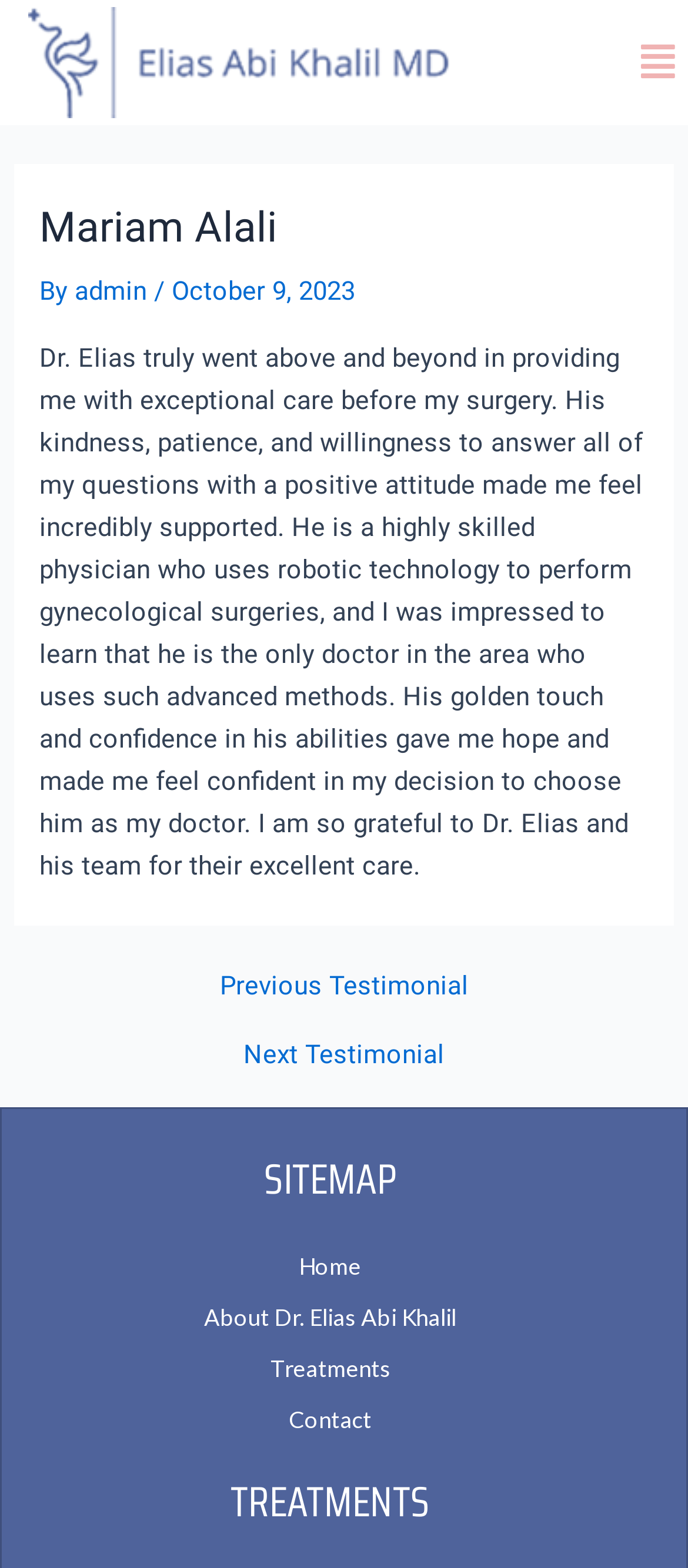Using the format (top-left x, top-left y, bottom-right x, bottom-right y), provide the bounding box coordinates for the described UI element. All values should be floating point numbers between 0 and 1: About Dr. Elias Abi Khalil

[0.028, 0.826, 0.932, 0.853]